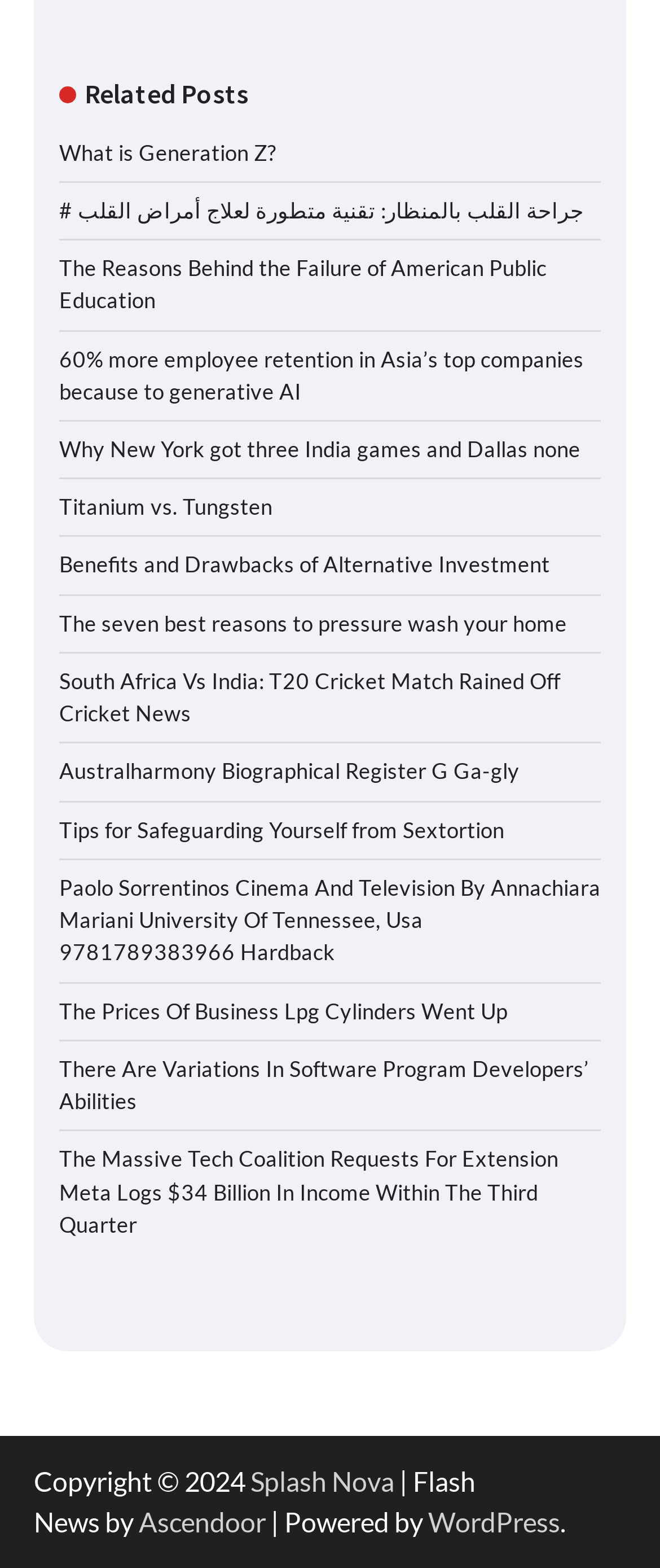Bounding box coordinates are to be given in the format (top-left x, top-left y, bottom-right x, bottom-right y). All values must be floating point numbers between 0 and 1. Provide the bounding box coordinate for the UI element described as: Titanium vs. Tungsten

[0.09, 0.315, 0.413, 0.332]